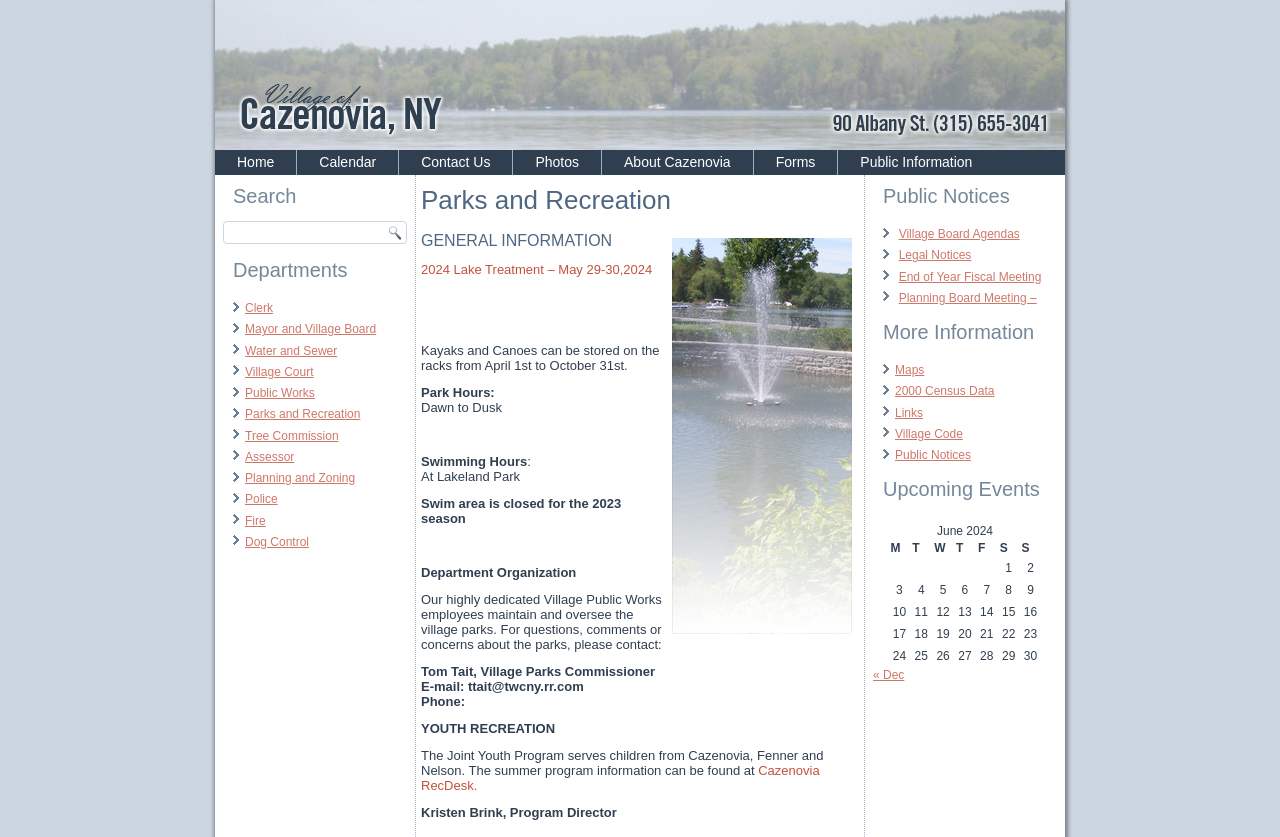Carefully examine the image and provide an in-depth answer to the question: What is the name of the village?

Based on the webpage content, specifically the 'About Cazenovia' link and the overall context, it can be inferred that the webpage is about the Village of Cazenovia.